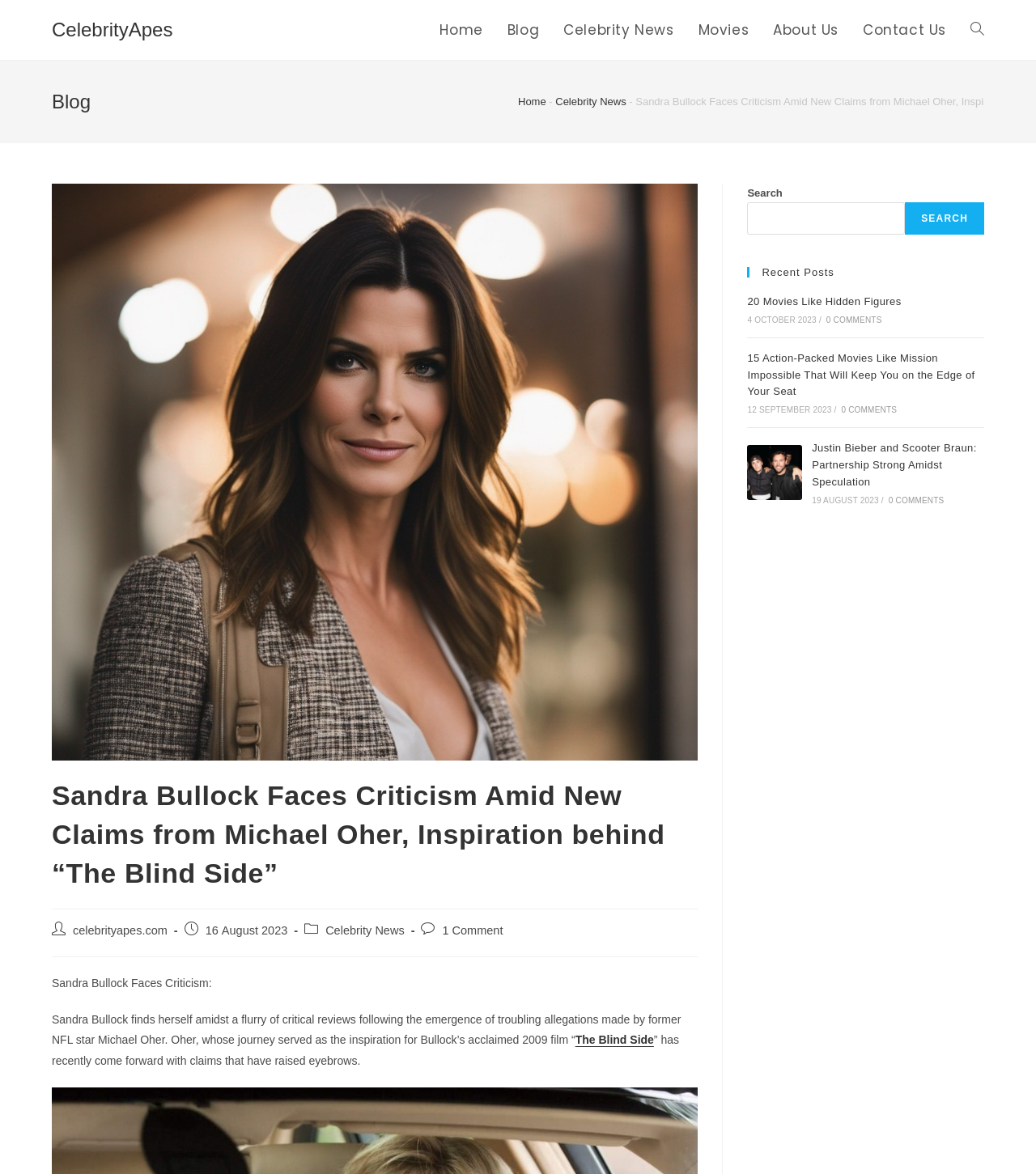Extract the bounding box of the UI element described as: "Celebrity News".

[0.314, 0.787, 0.39, 0.798]